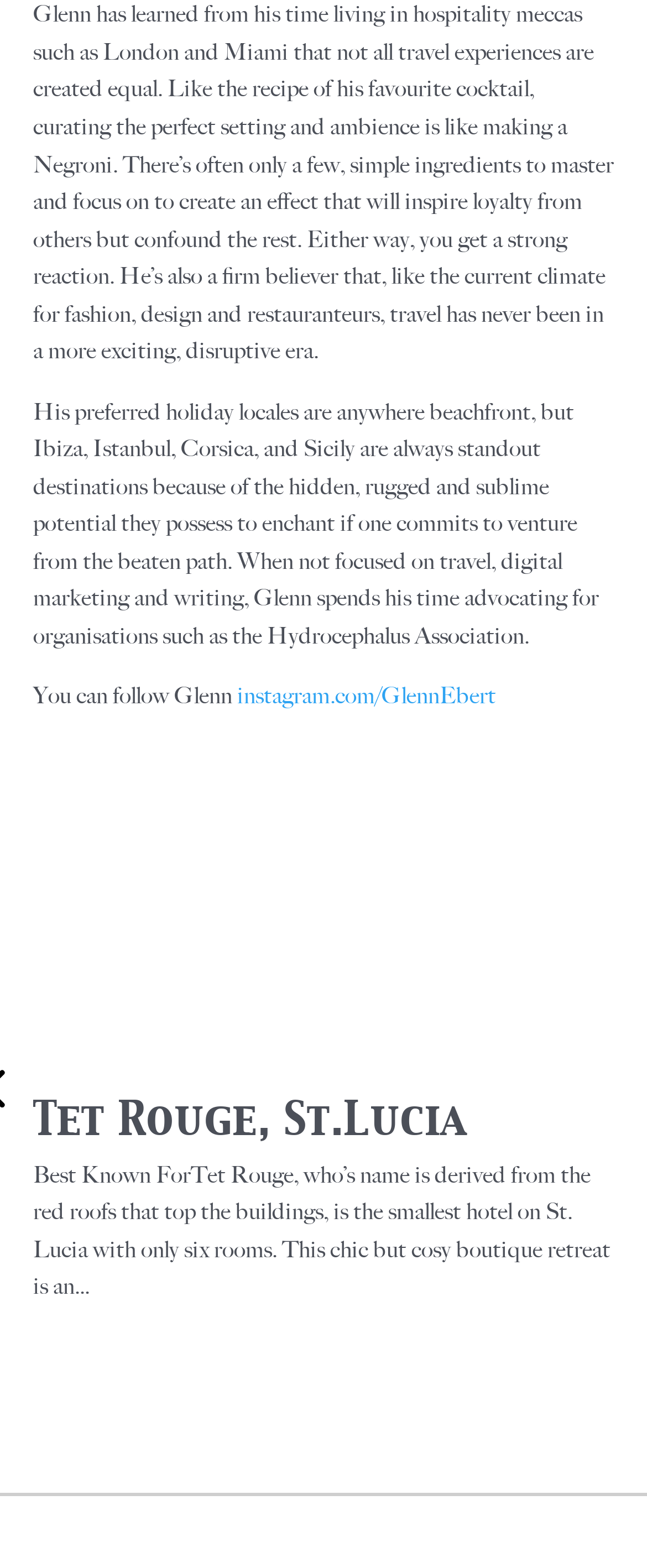Please answer the following question as detailed as possible based on the image: 
What is the name of the hotel in St. Lucia?

From the heading element 'Tet Rouge, St.Lucia' and the link element 'Tet Rouge, St.Lucia', we can determine that the name of the hotel in St. Lucia is Tet Rouge.